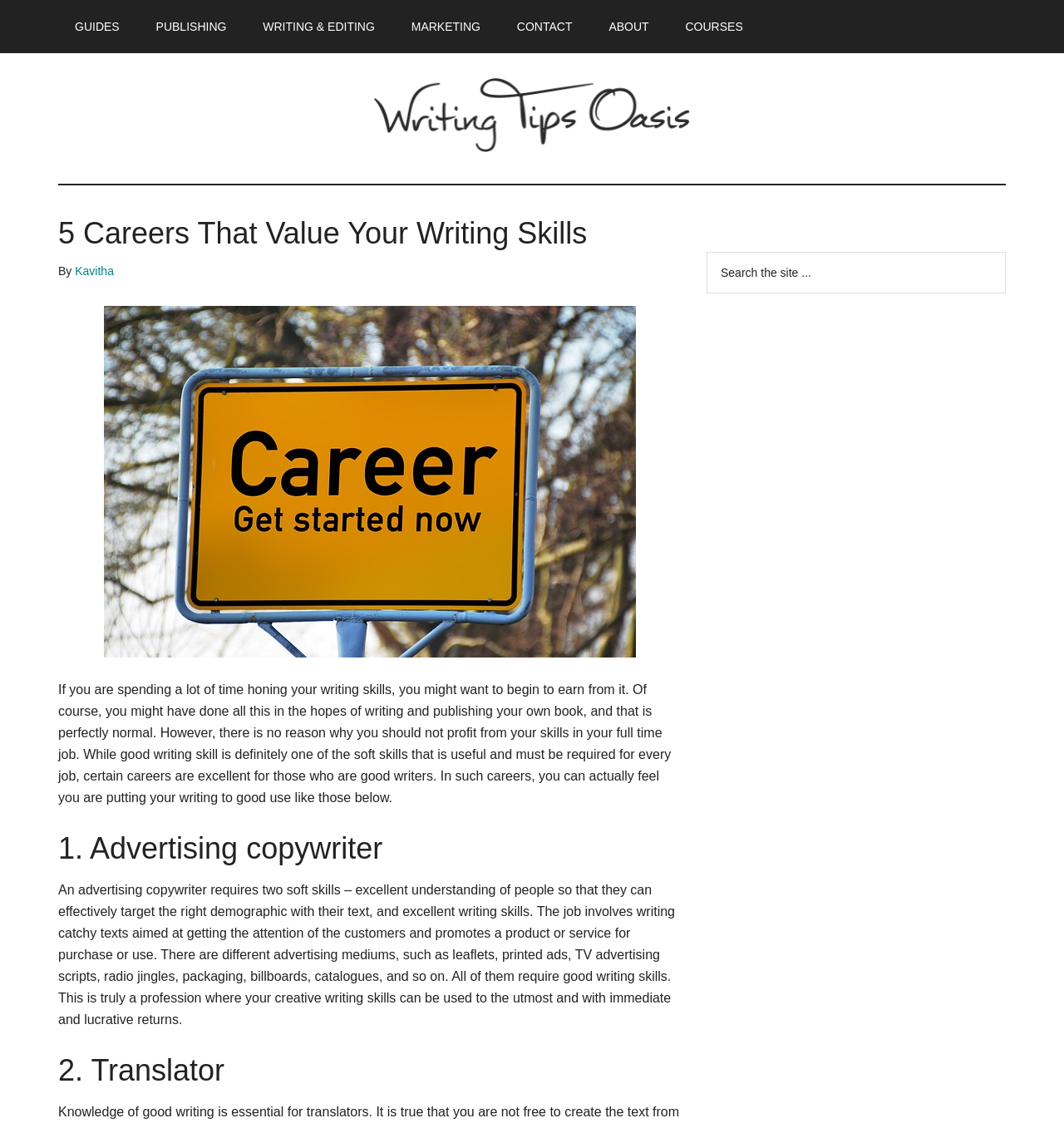Calculate the bounding box coordinates for the UI element based on the following description: "Kavitha". Ensure the coordinates are four float numbers between 0 and 1, i.e., [left, top, right, bottom].

[0.07, 0.235, 0.107, 0.246]